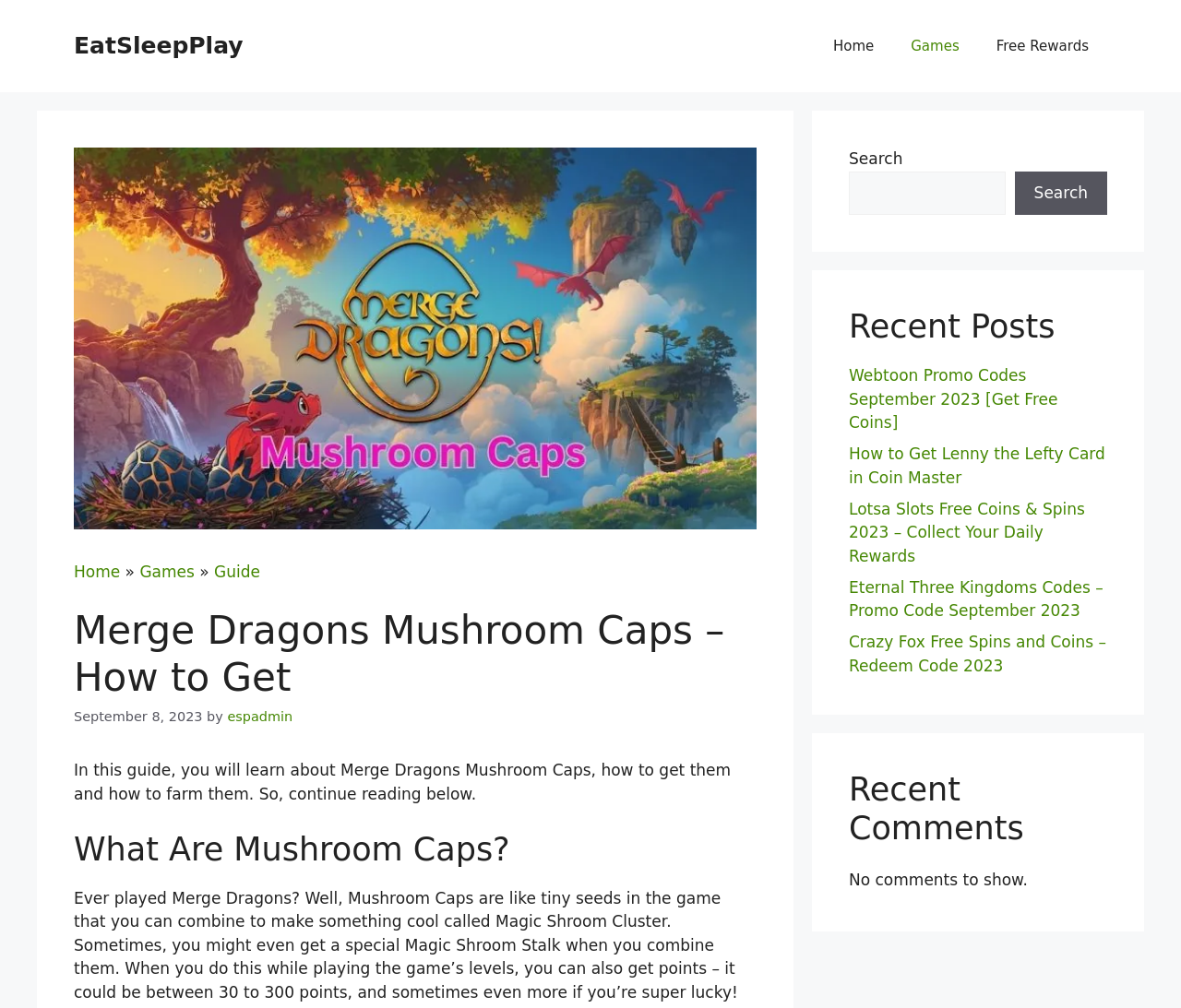How many points can you get when combining Mushroom Caps?
Refer to the image and give a detailed answer to the question.

The webpage states that when you combine Mushroom Caps while playing the game's levels, you can get points, which can range from 30 to 300 points, and sometimes even more if you're super lucky.